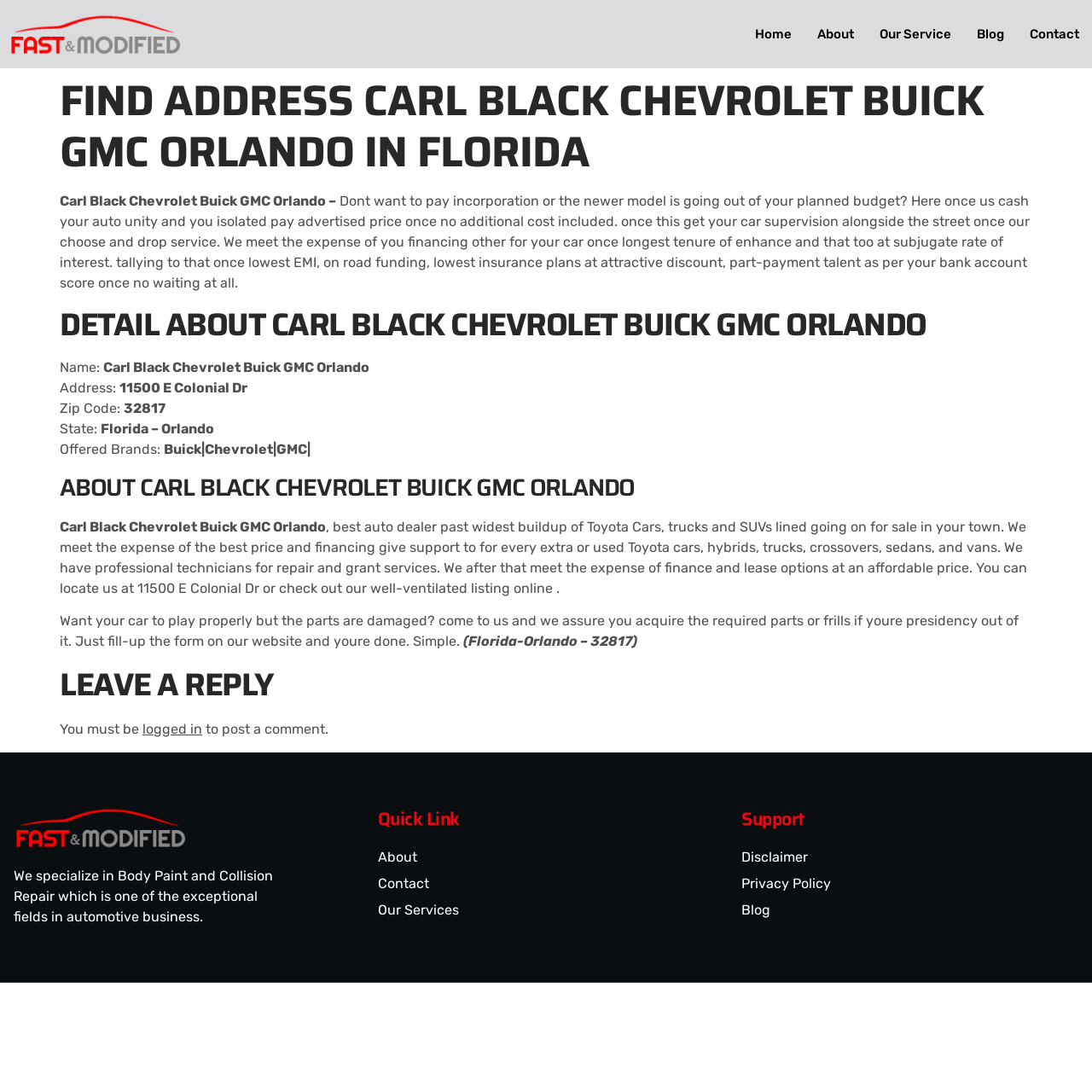Pinpoint the bounding box coordinates of the clickable element to carry out the following instruction: "Click on About."

[0.737, 0.0, 0.794, 0.062]